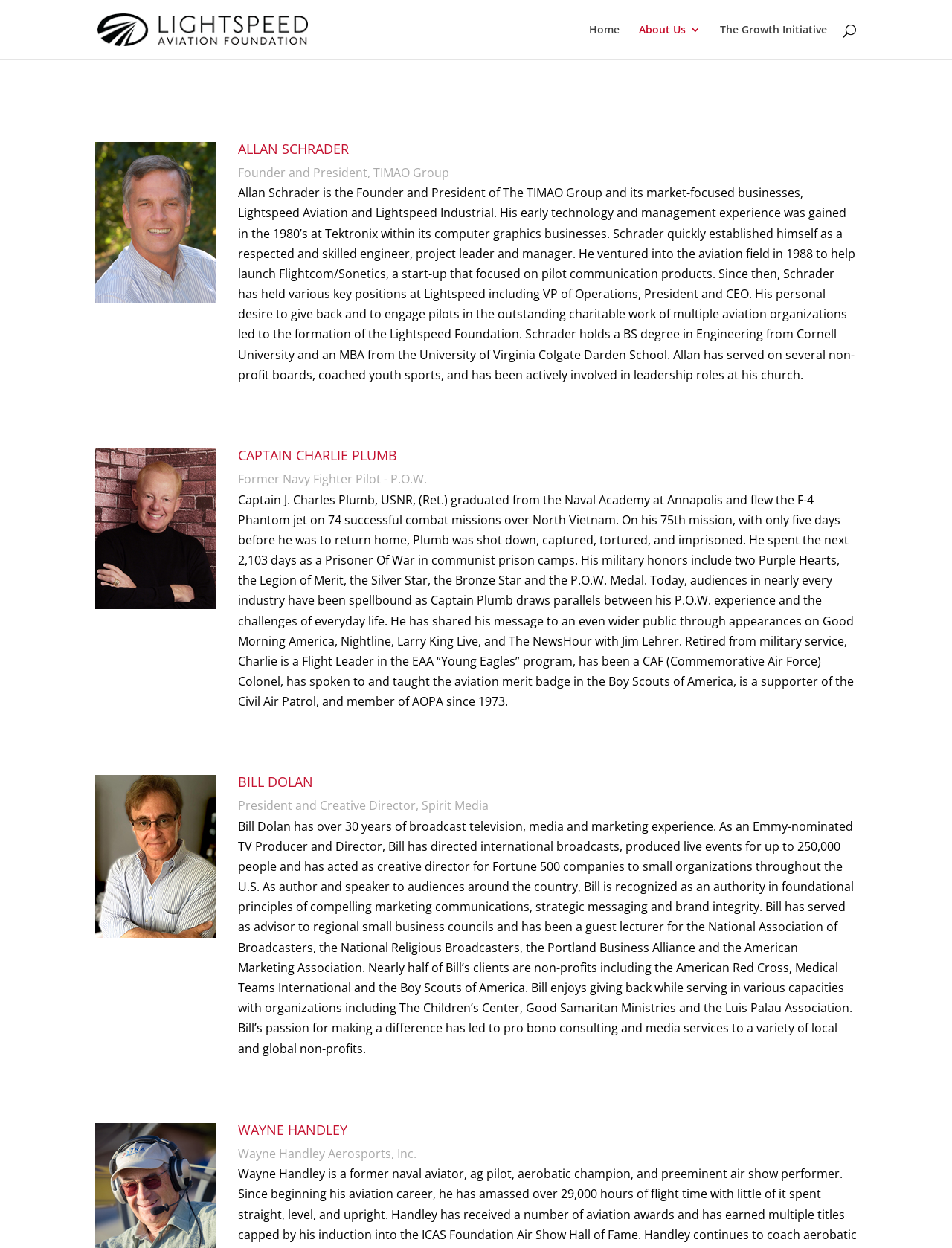What is Captain Charlie Plumb's occupation?
Give a comprehensive and detailed explanation for the question.

According to the webpage, Captain Charlie Plumb's occupation is mentioned in his description as 'Former Navy Fighter Pilot - P.O.W.', indicating that he was a fighter pilot in the Navy and was also a prisoner of war.